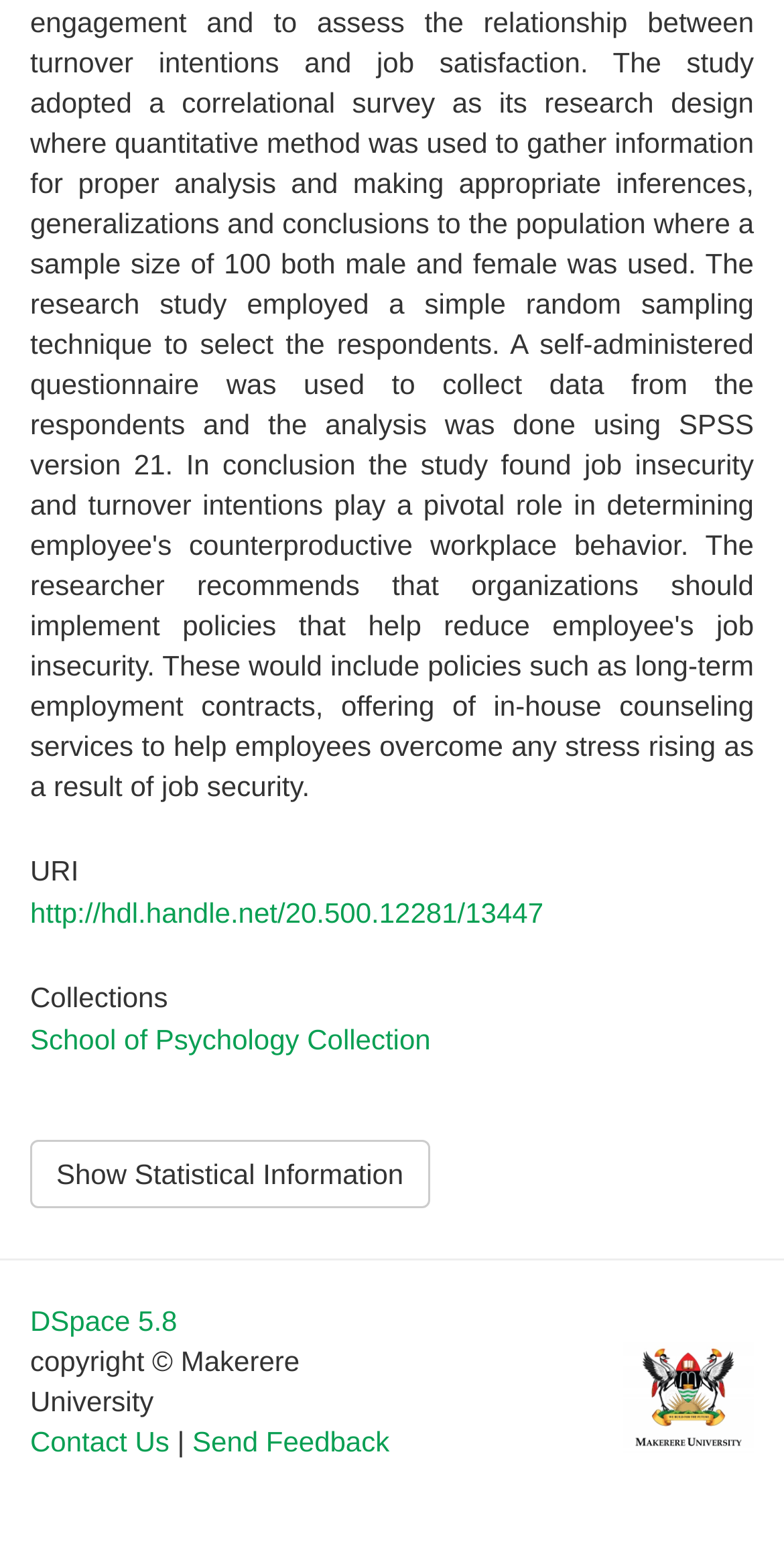Answer this question in one word or a short phrase: What is the name of the collection?

School of Psychology Collection